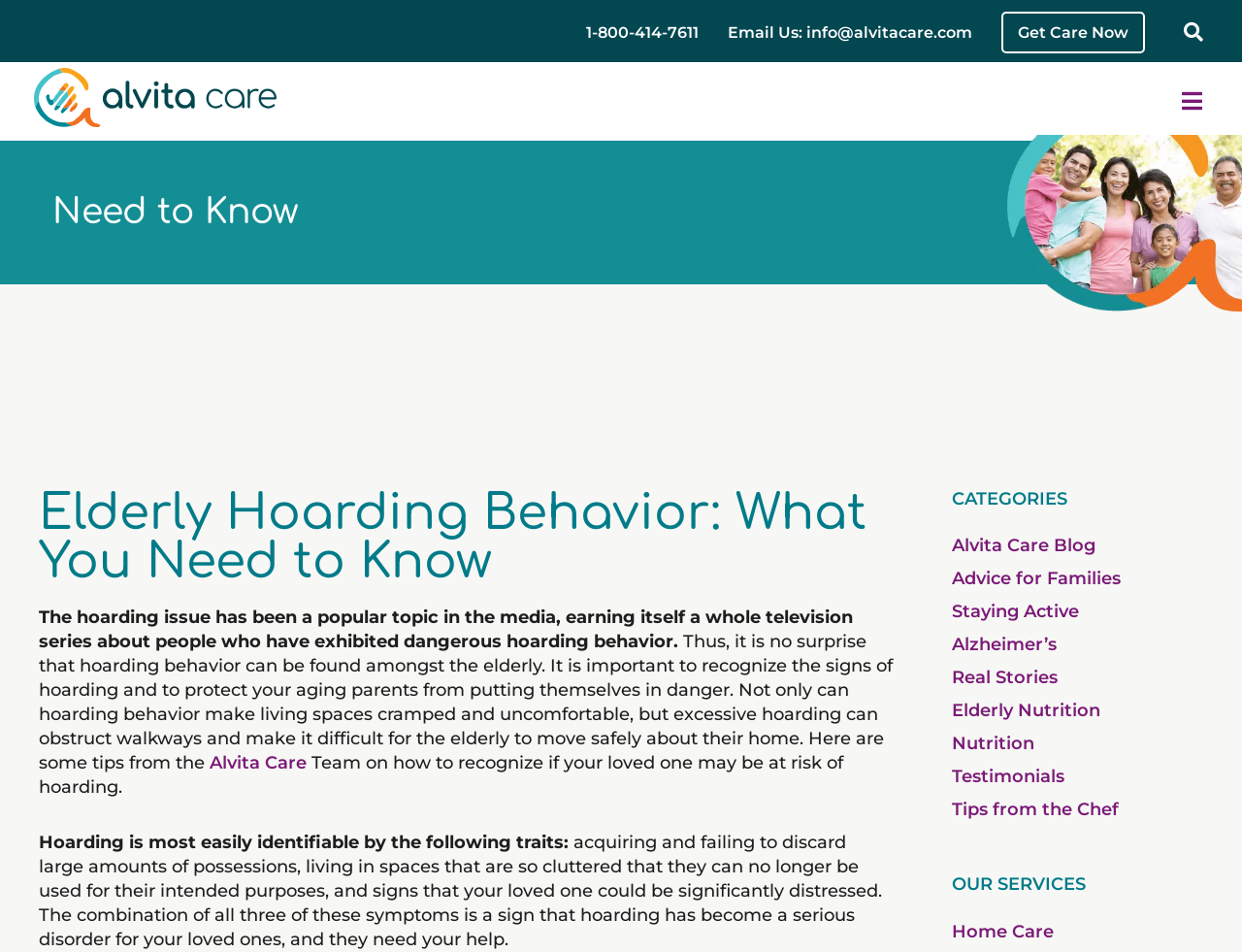Identify the bounding box coordinates of the clickable section necessary to follow the following instruction: "Call the phone number". The coordinates should be presented as four float numbers from 0 to 1, i.e., [left, top, right, bottom].

[0.472, 0.021, 0.562, 0.046]